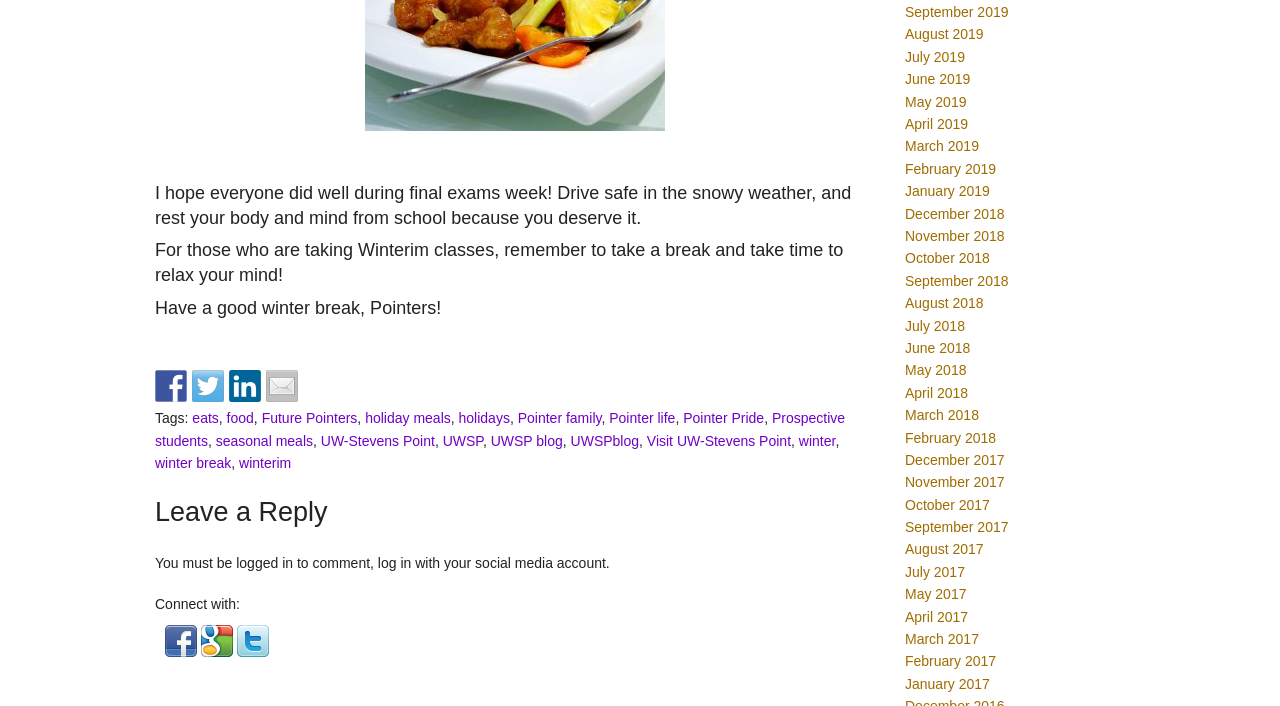Show the bounding box coordinates of the element that should be clicked to complete the task: "Click on the Facebook link".

[0.121, 0.524, 0.146, 0.57]